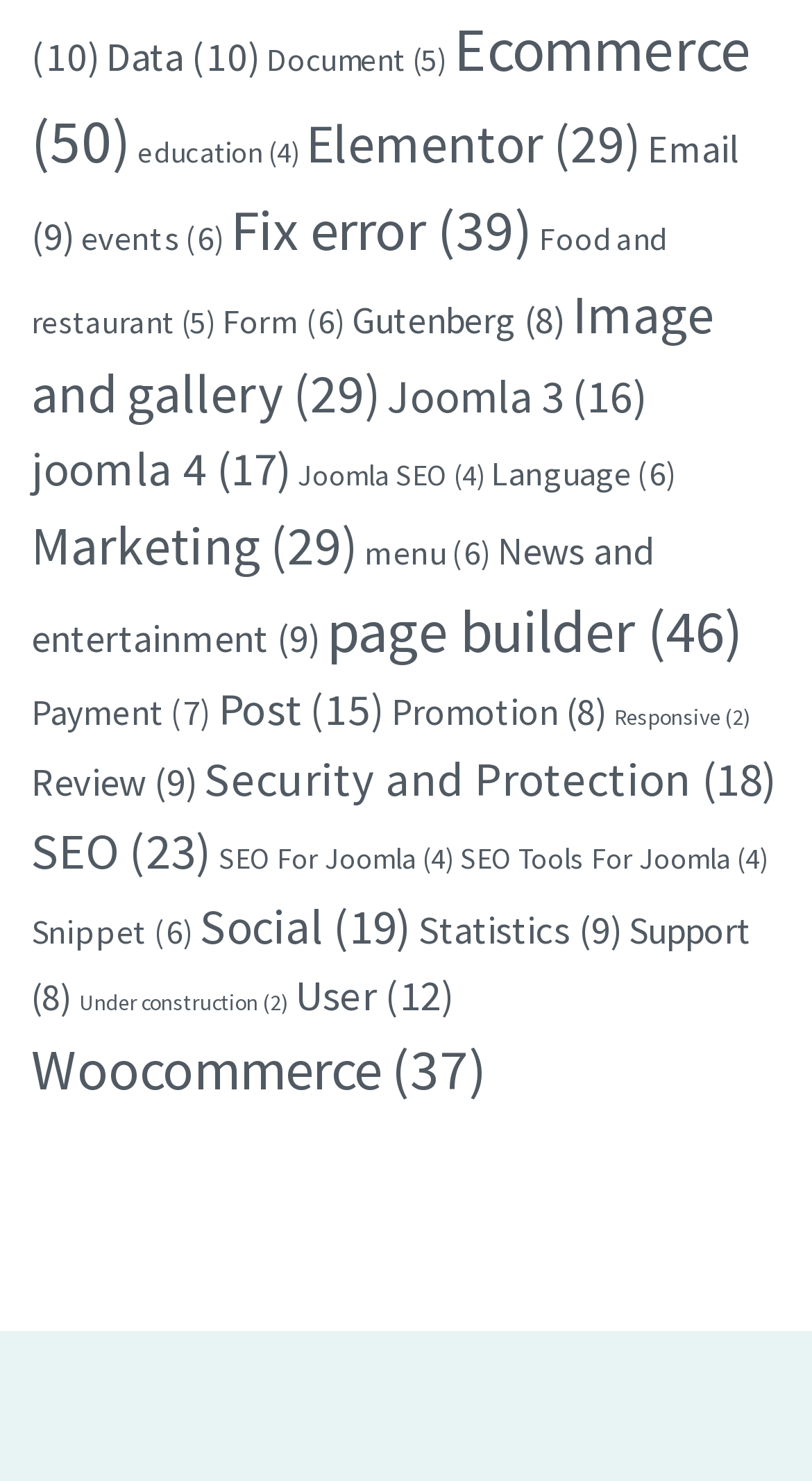Locate and provide the bounding box coordinates for the HTML element that matches this description: "Fix error (39)".

[0.285, 0.131, 0.656, 0.18]